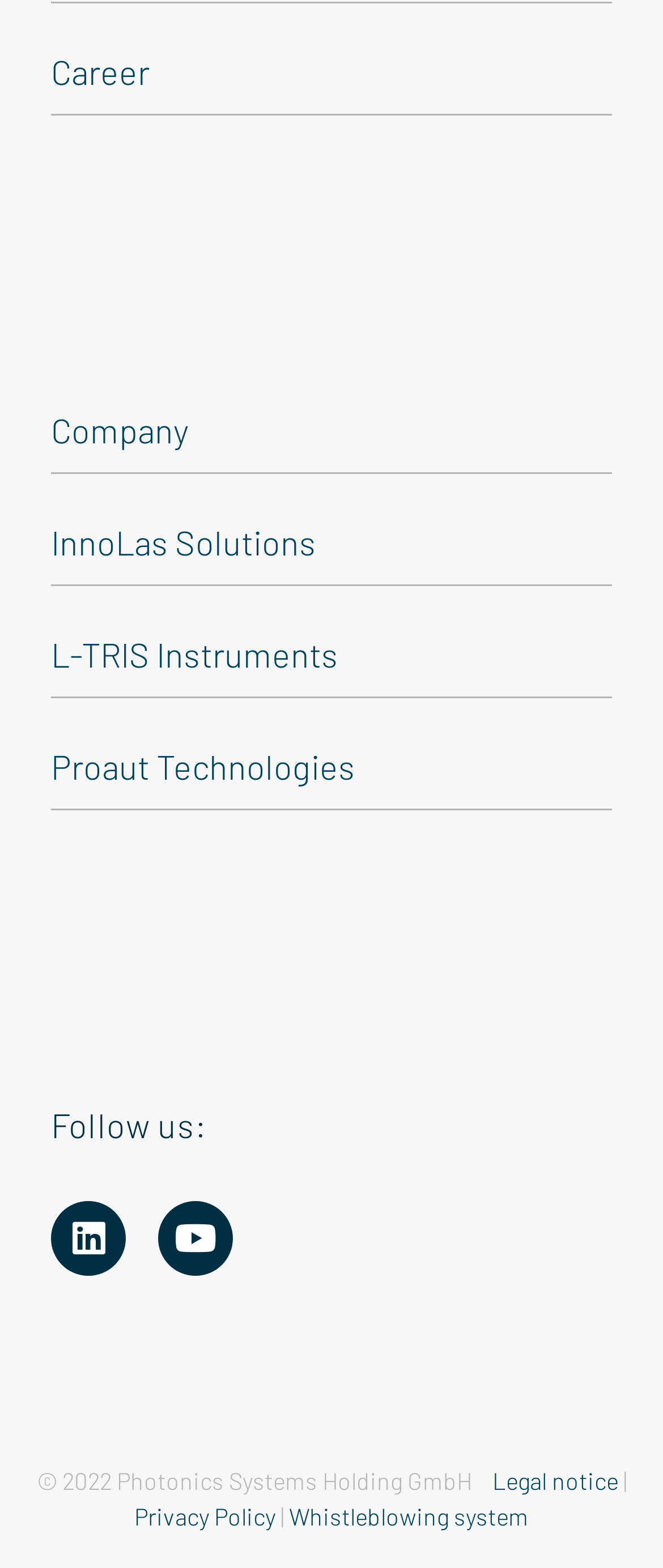What is the separator used between 'Legal notice' and 'Privacy Policy' links?
Based on the screenshot, provide your answer in one word or phrase.

|